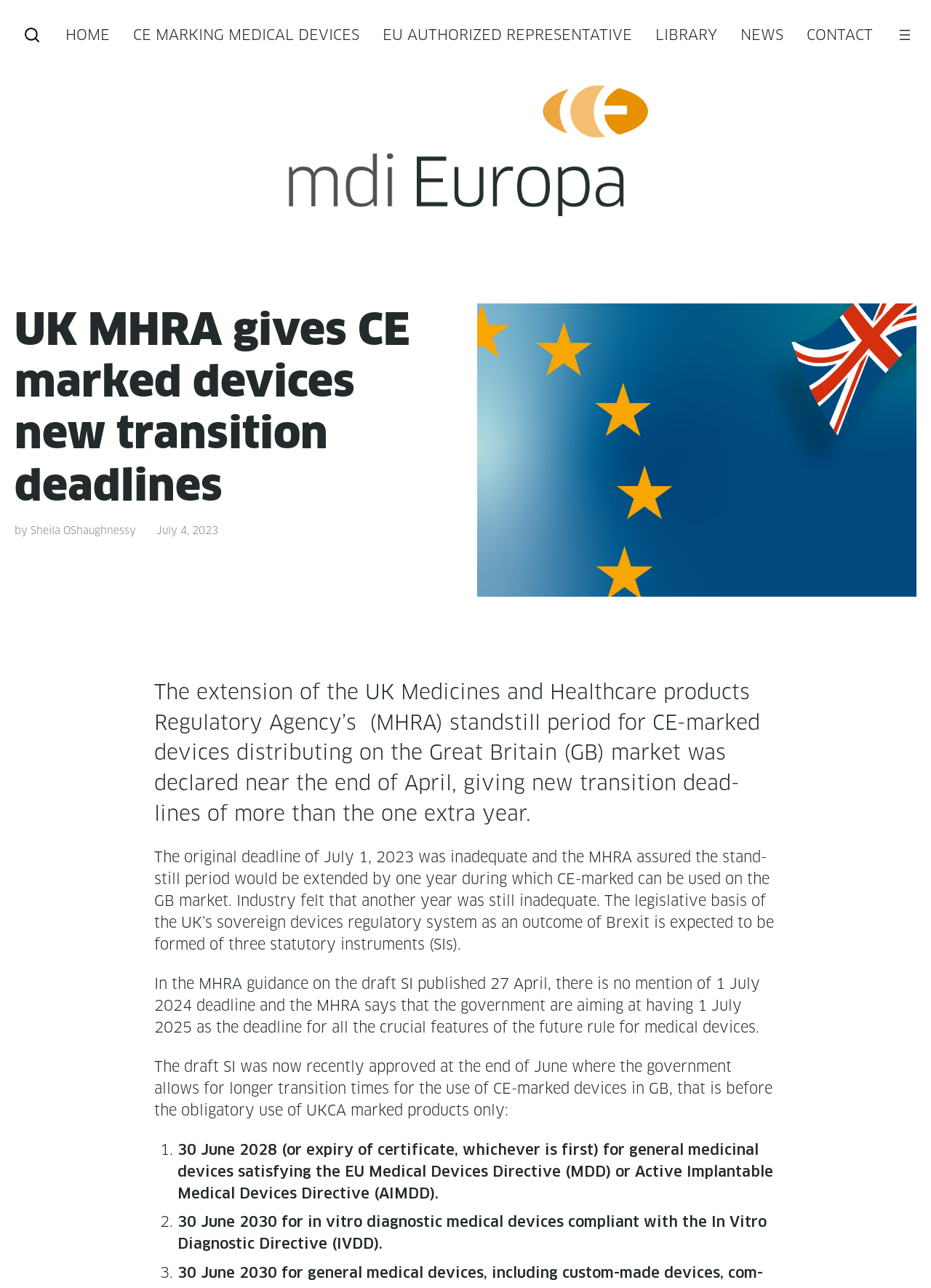Extract the heading text from the webpage.

UK MHRA gives CE marked devices new tran­si­tion deadlines